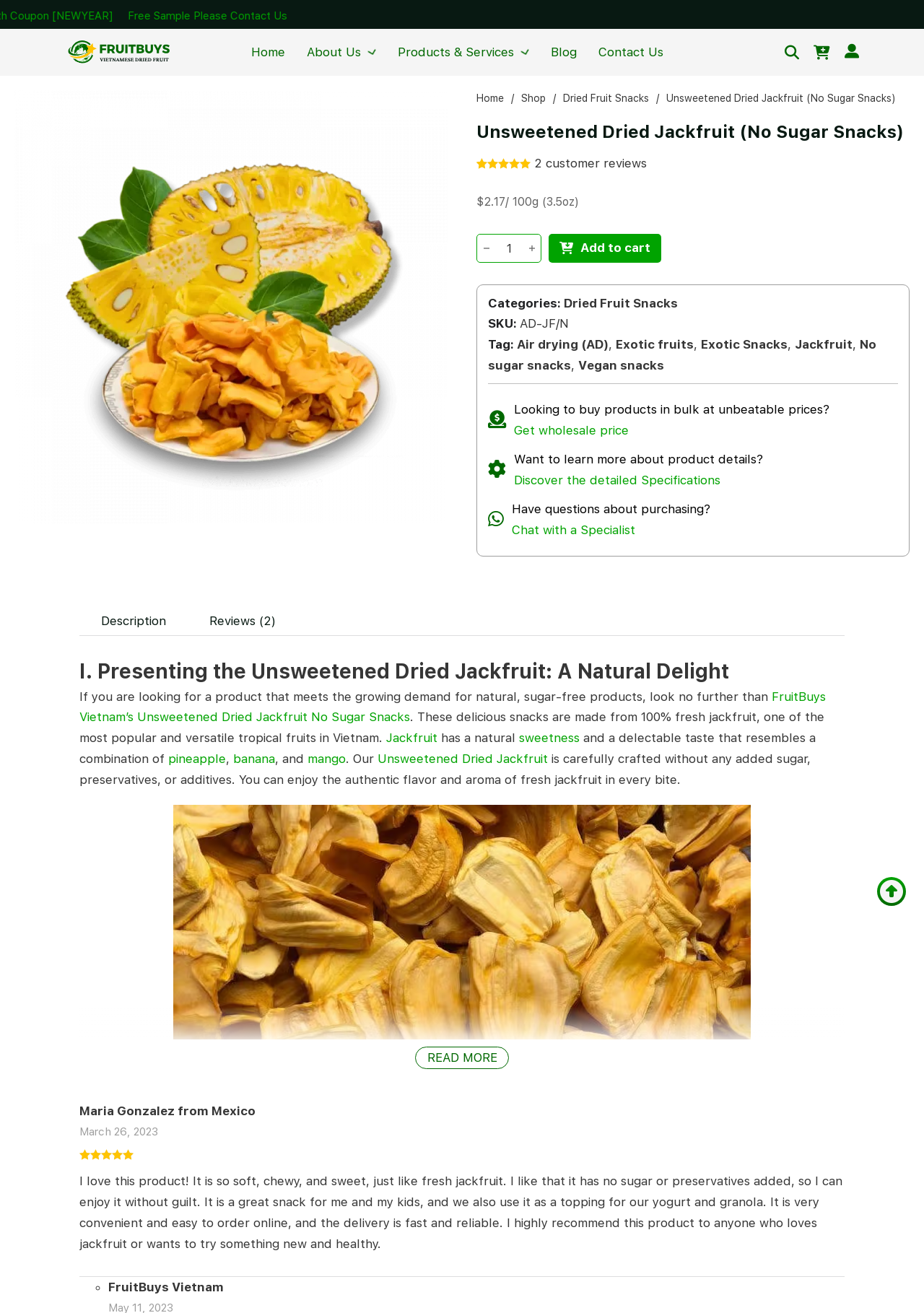Determine the bounding box coordinates of the section to be clicked to follow the instruction: "Chat with a Specialist". The coordinates should be given as four float numbers between 0 and 1, formatted as [left, top, right, bottom].

[0.554, 0.398, 0.688, 0.409]